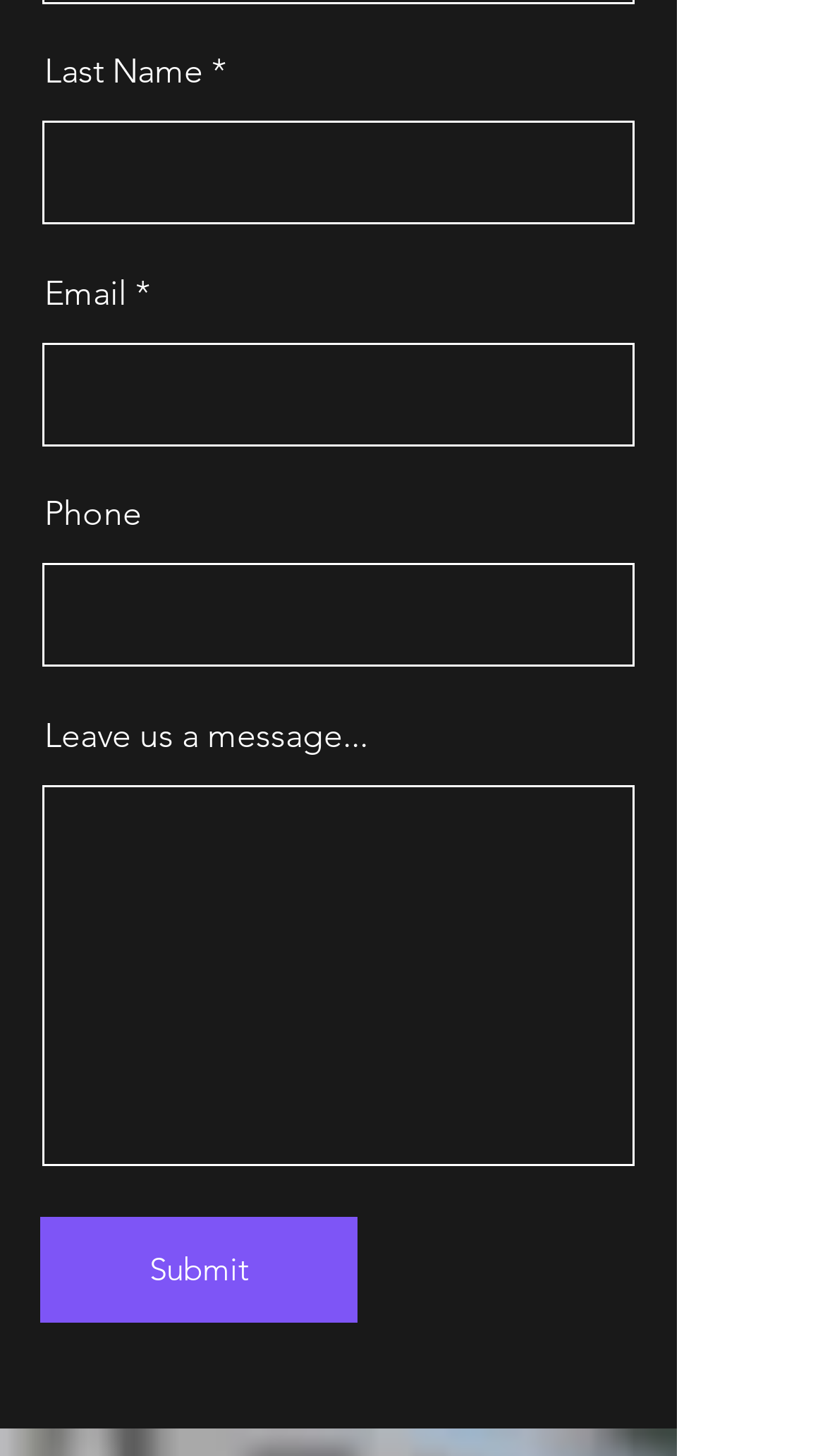Please determine the bounding box coordinates, formatted as (top-left x, top-left y, bottom-right x, bottom-right y), with all values as floating point numbers between 0 and 1. Identify the bounding box of the region described as: Submit

[0.049, 0.836, 0.433, 0.909]